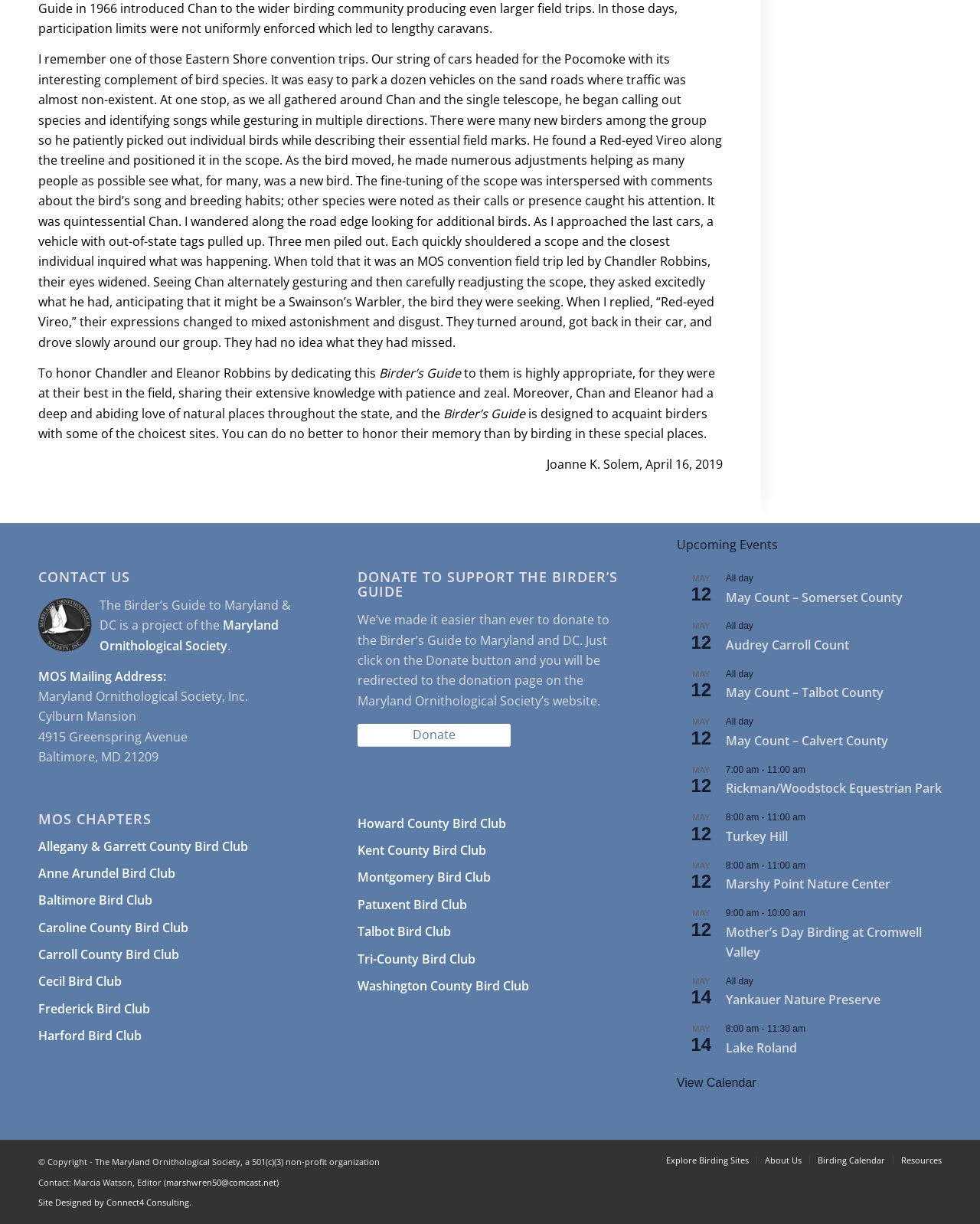What is the address of the Maryland Ornithological Society?
Provide a detailed answer to the question using information from the image.

The address of the Maryland Ornithological Society can be found in the contact information section, which lists the address as '4915 Greenspring Avenue, Baltimore, MD 21209'.